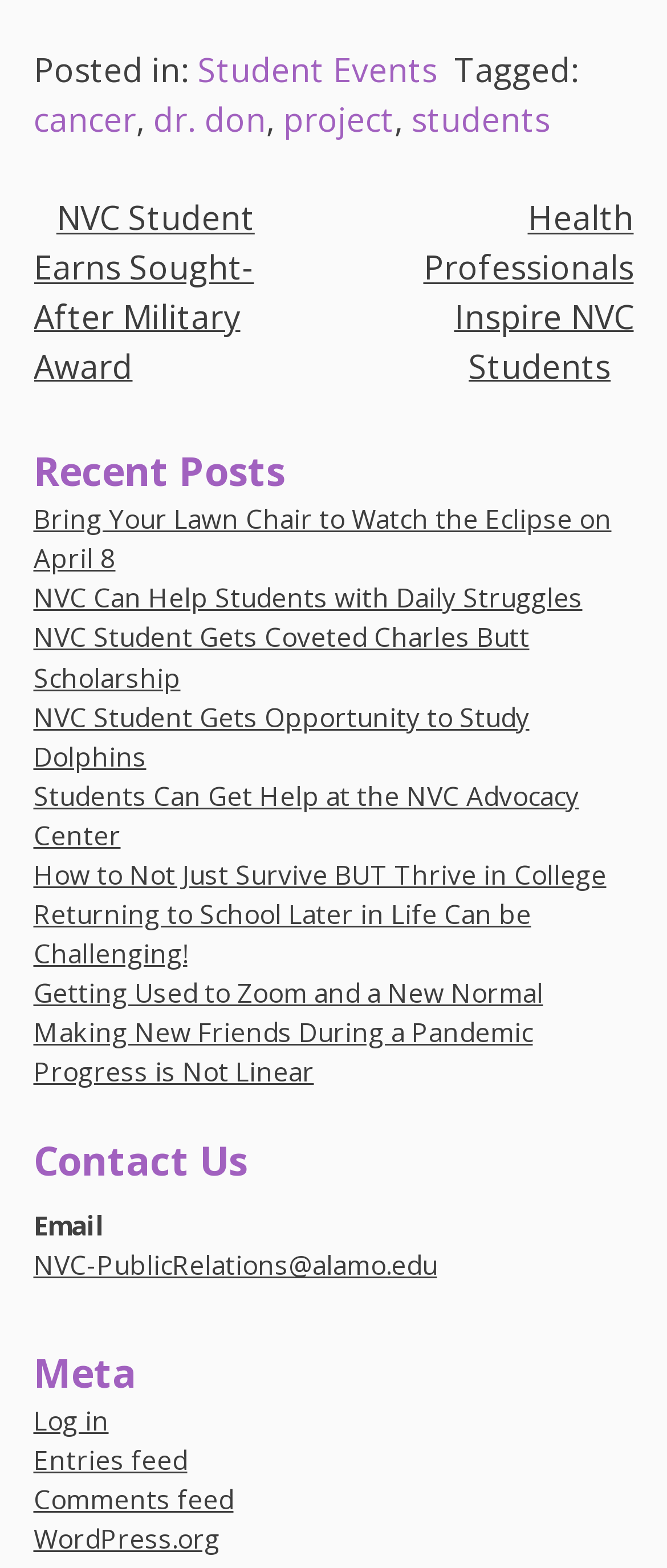Please find the bounding box coordinates of the clickable region needed to complete the following instruction: "Log in to the website". The bounding box coordinates must consist of four float numbers between 0 and 1, i.e., [left, top, right, bottom].

[0.05, 0.895, 0.163, 0.918]